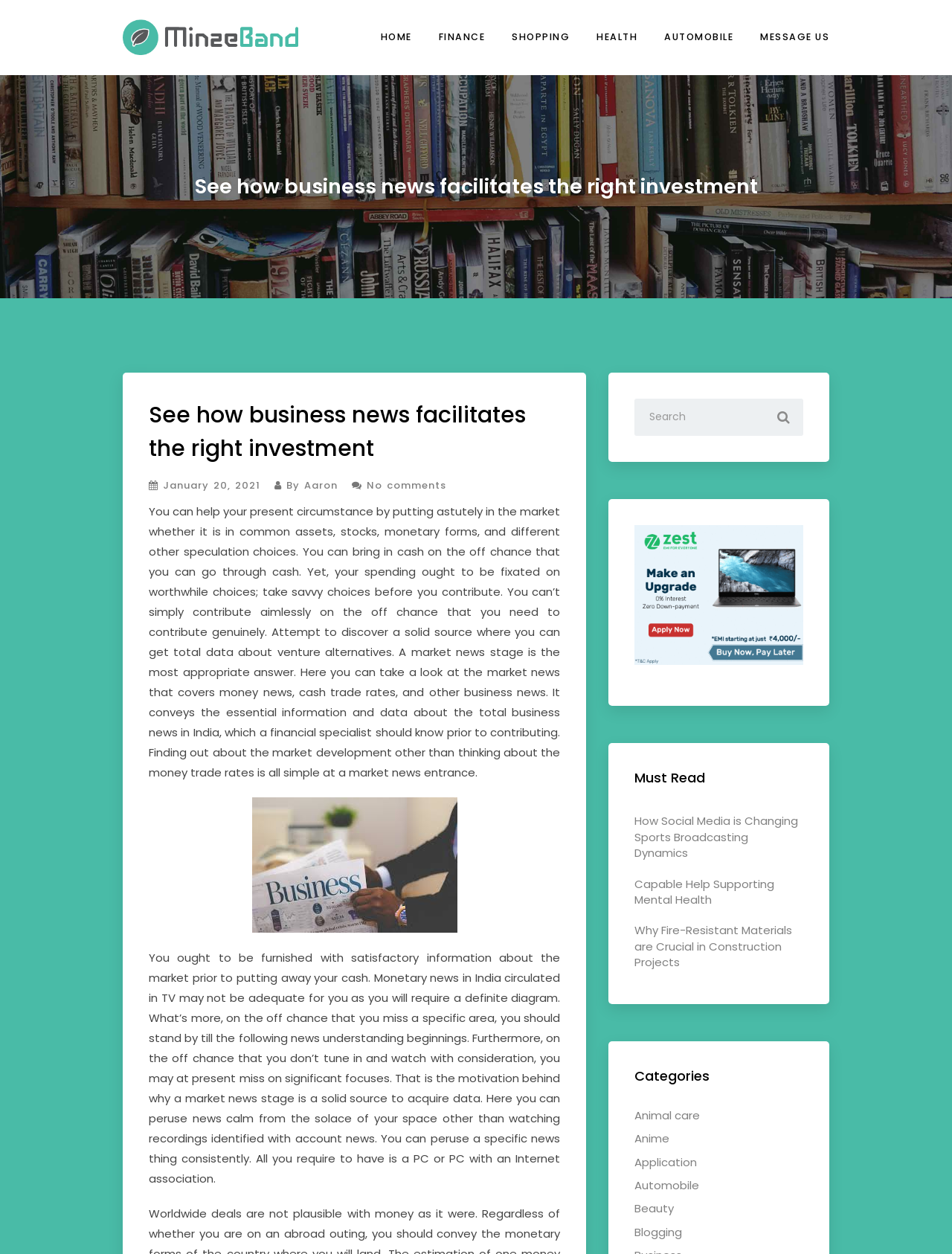Locate the UI element described as follows: "Testimonials". Return the bounding box coordinates as four float numbers between 0 and 1 in the order [left, top, right, bottom].

None